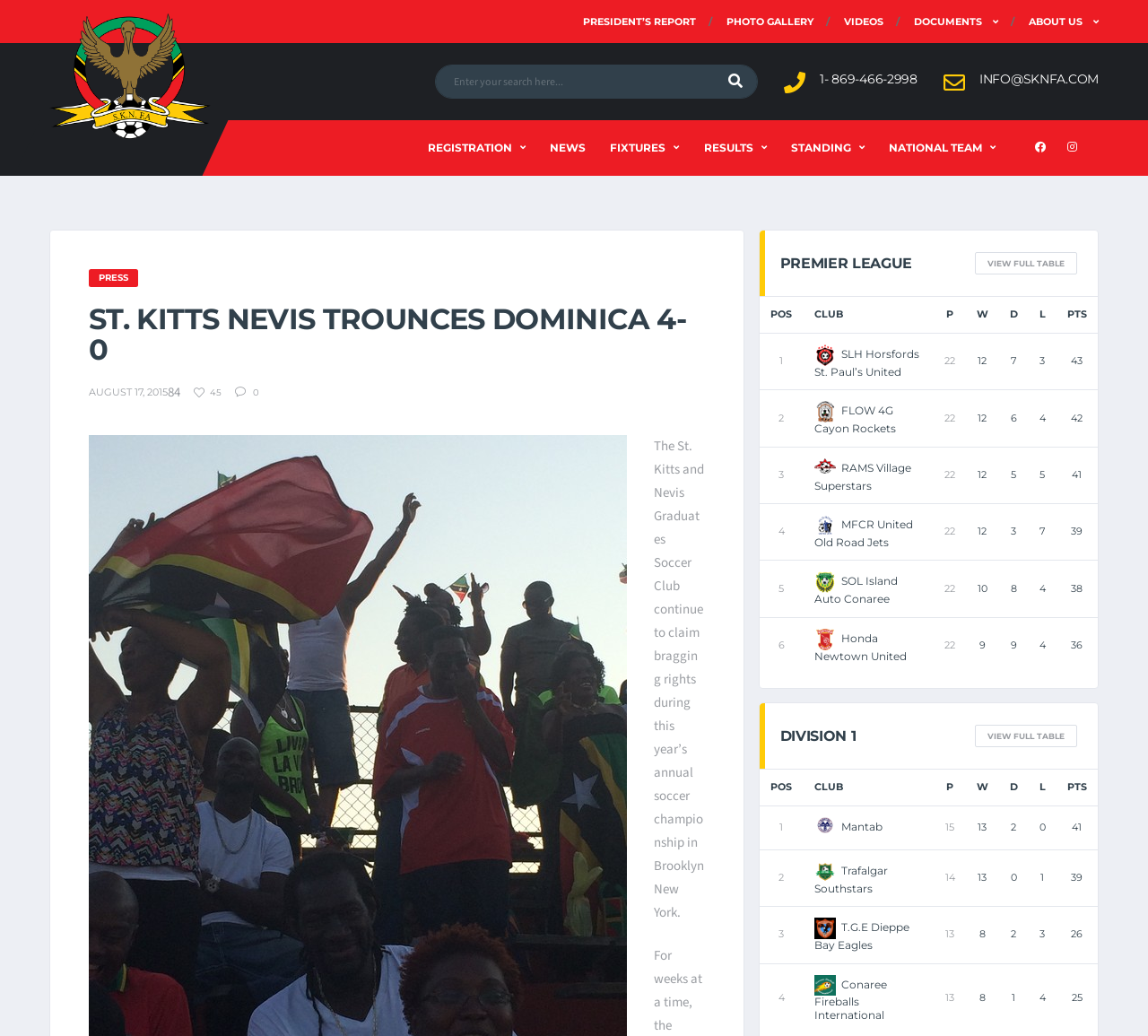Explain the webpage's layout and main content in detail.

The webpage is about the St Kitts and Nevis Football Association. At the top, there are several links, including "PRESIDENT'S REPORT", "PHOTO GALLERY", "VIDEOS", "DOCUMENTS", and "ABOUT US", which are aligned horizontally and take up the full width of the page. Below these links, there is a search bar with a button and a phone number and email address displayed prominently.

The main content of the page is divided into two sections. On the left, there is a news article with a heading "ST. KITTS NEVIS TROUNCES DOMINICA 4-0" and a subheading "AUGUST 17, 2015". The article has a brief summary and two social media links. Below the article, there is another news snippet about the St. Kitts and Nevis Graduates Soccer Club.

On the right, there is a table displaying the Premier League standings. The table has several columns, including "Pos", "Club", "P", "W", "D", "L", and "Pts", and three rows of data. Each row represents a team, with links to the team names. Above the table, there is a heading "PREMIER LEAGUE" and a link to "VIEW FULL TABLE".

At the bottom of the page, there are several social media links and a copyright notice.